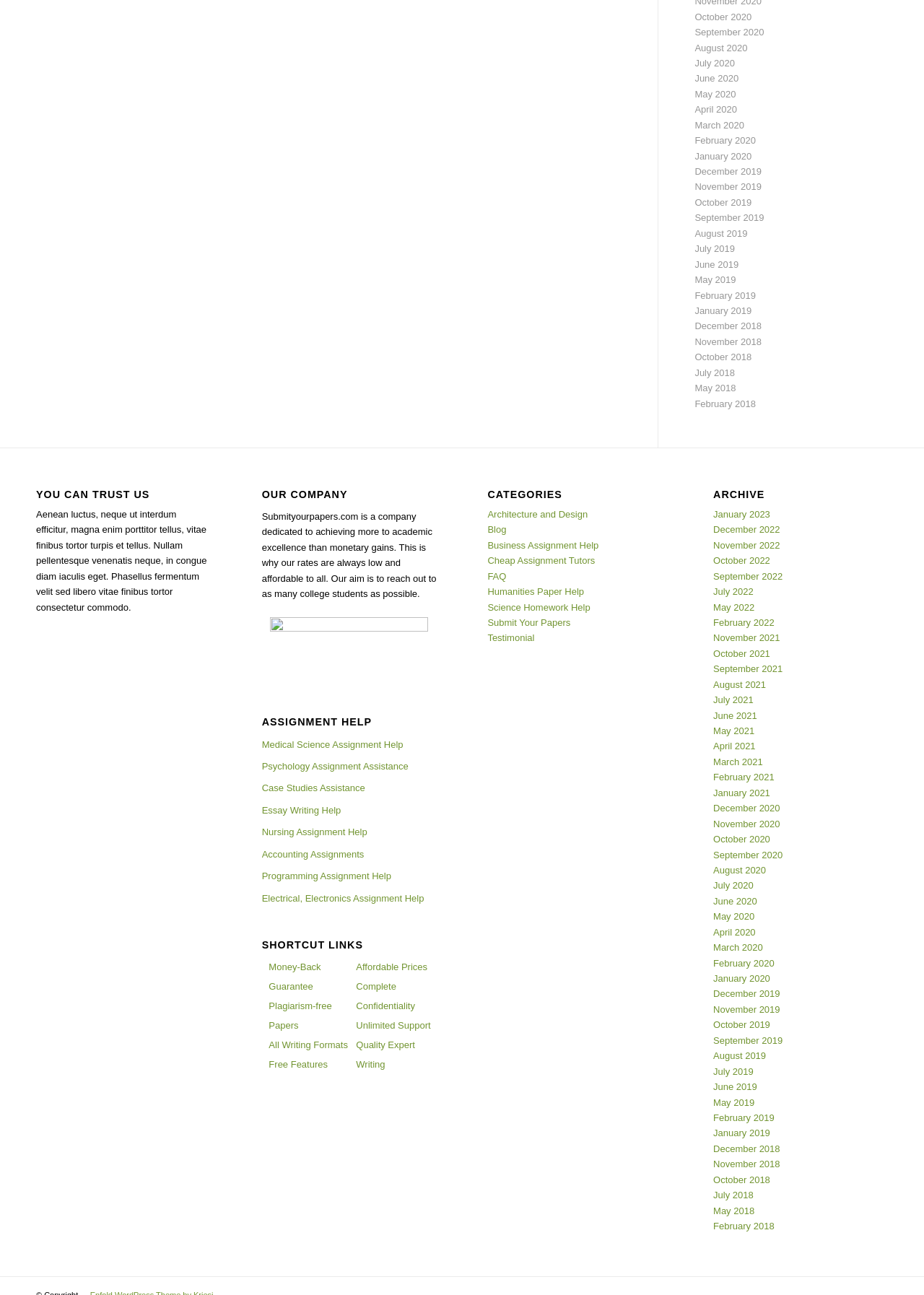Can you determine the bounding box coordinates of the area that needs to be clicked to fulfill the following instruction: "Check out the Money-Back Guarantee"?

[0.291, 0.742, 0.347, 0.766]